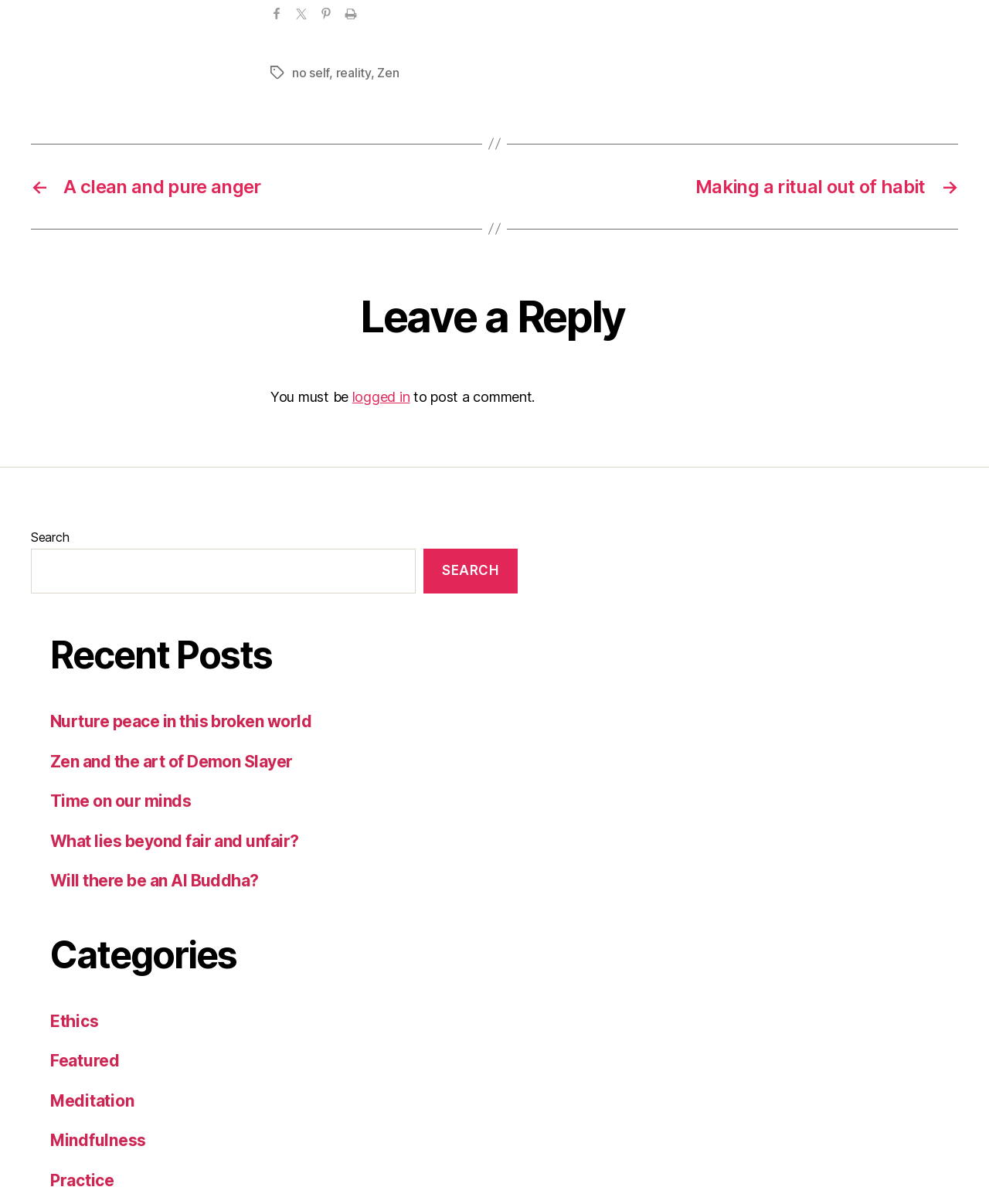Pinpoint the bounding box coordinates of the area that should be clicked to complete the following instruction: "Share on Facebook". The coordinates must be given as four float numbers between 0 and 1, i.e., [left, top, right, bottom].

[0.273, 0.006, 0.298, 0.027]